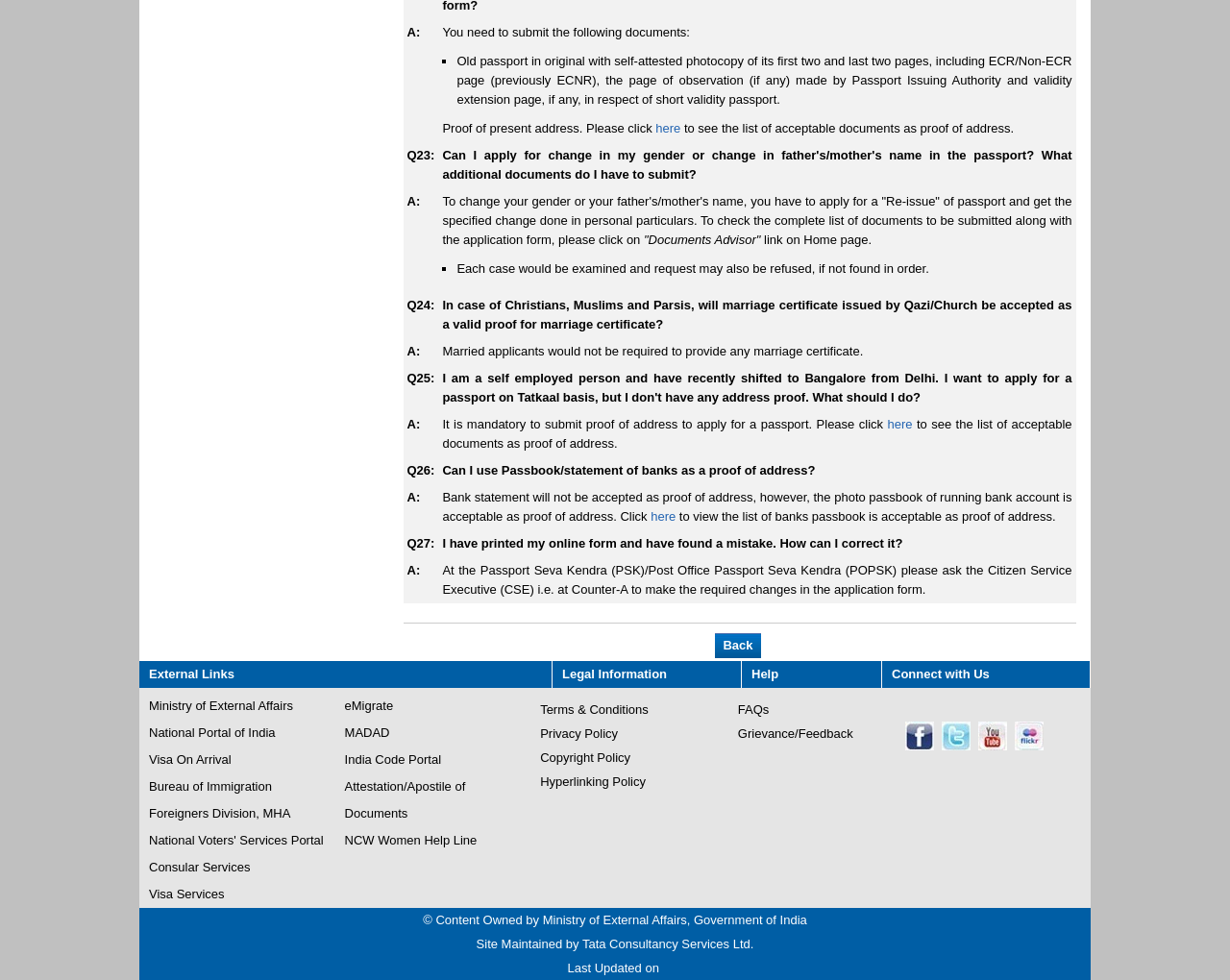What is the proof of address required for passport application? Analyze the screenshot and reply with just one word or a short phrase.

Old passport and proof of present address